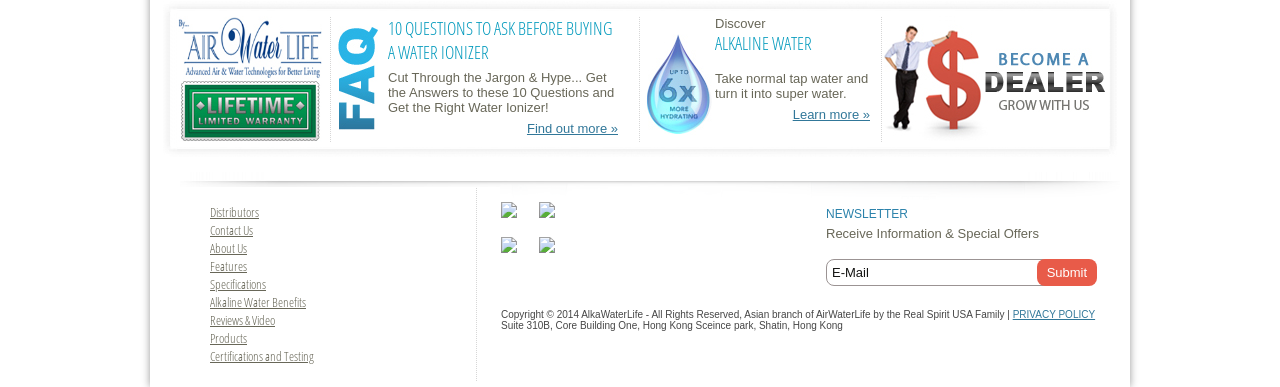What social media platforms is the company on?
Provide a thorough and detailed answer to the question.

The webpage has links to the company's social media profiles, including Facebook, Twitter, YouTube, and Stumble. These links are accompanied by images of the respective social media platforms' logos.